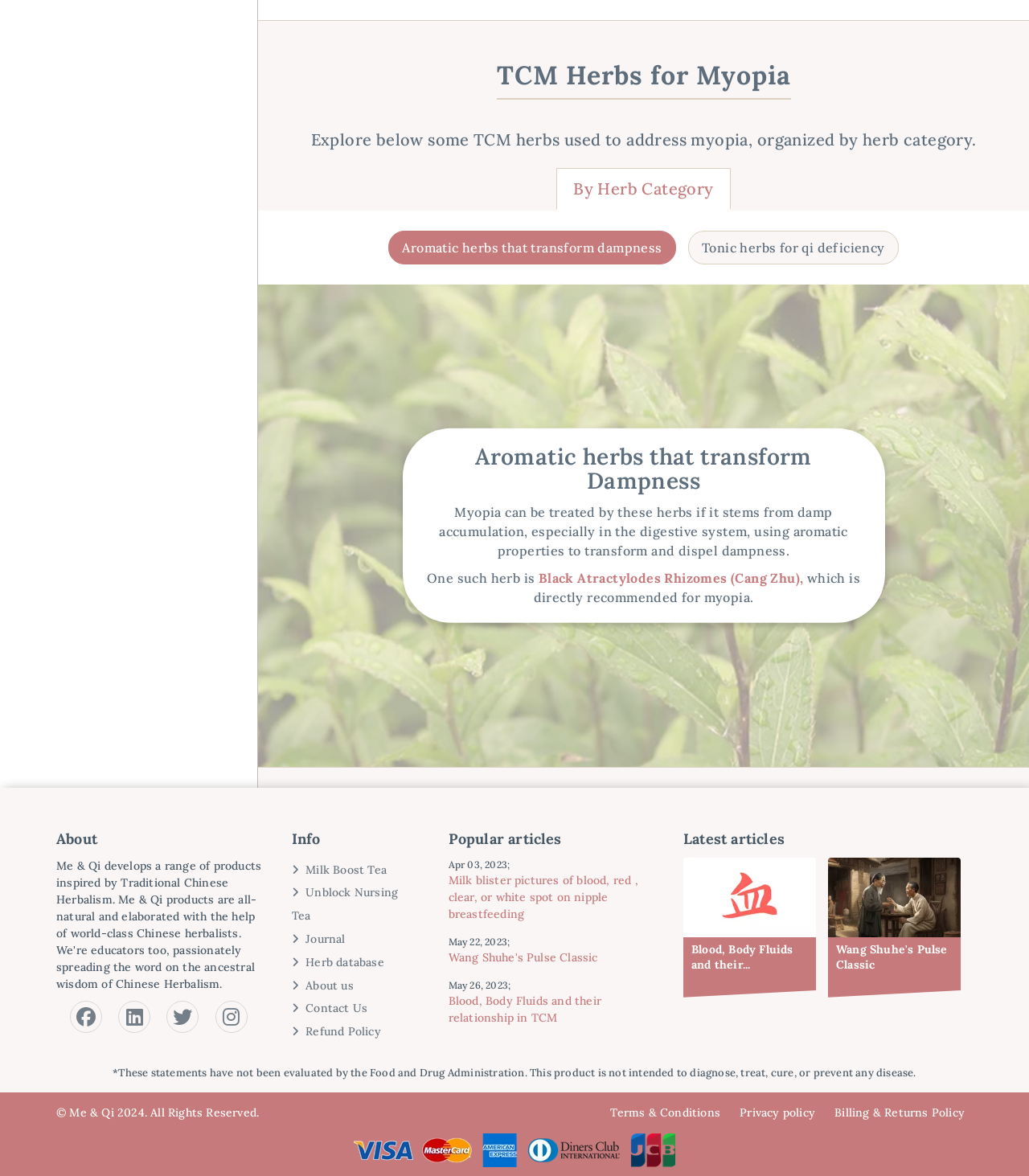Use a single word or phrase to answer the question: What is the topic of the article published on Apr 03, 2023?

Milk blister pictures